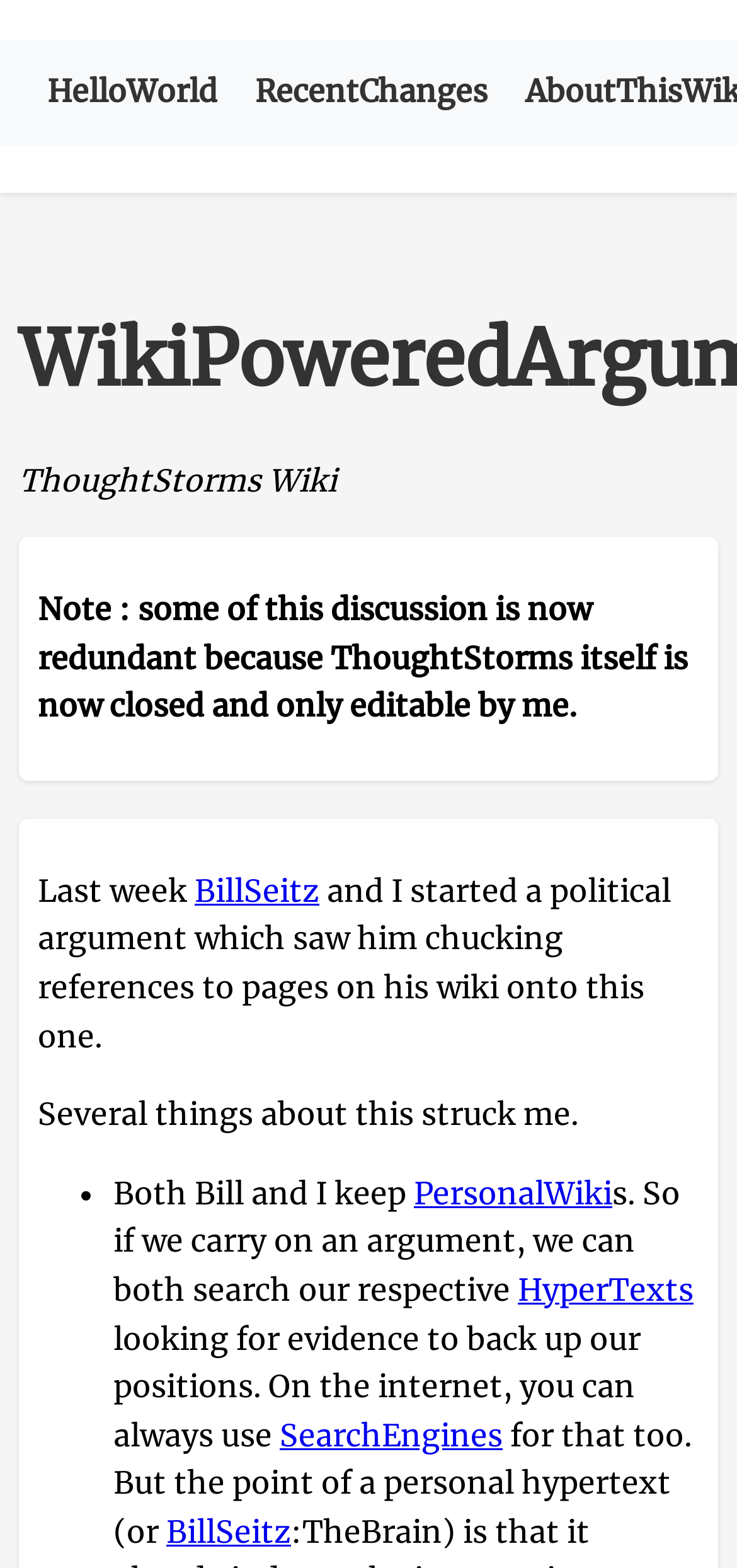Give a one-word or one-phrase response to the question:
What is the name of the wiki?

ThoughtStorms Wiki